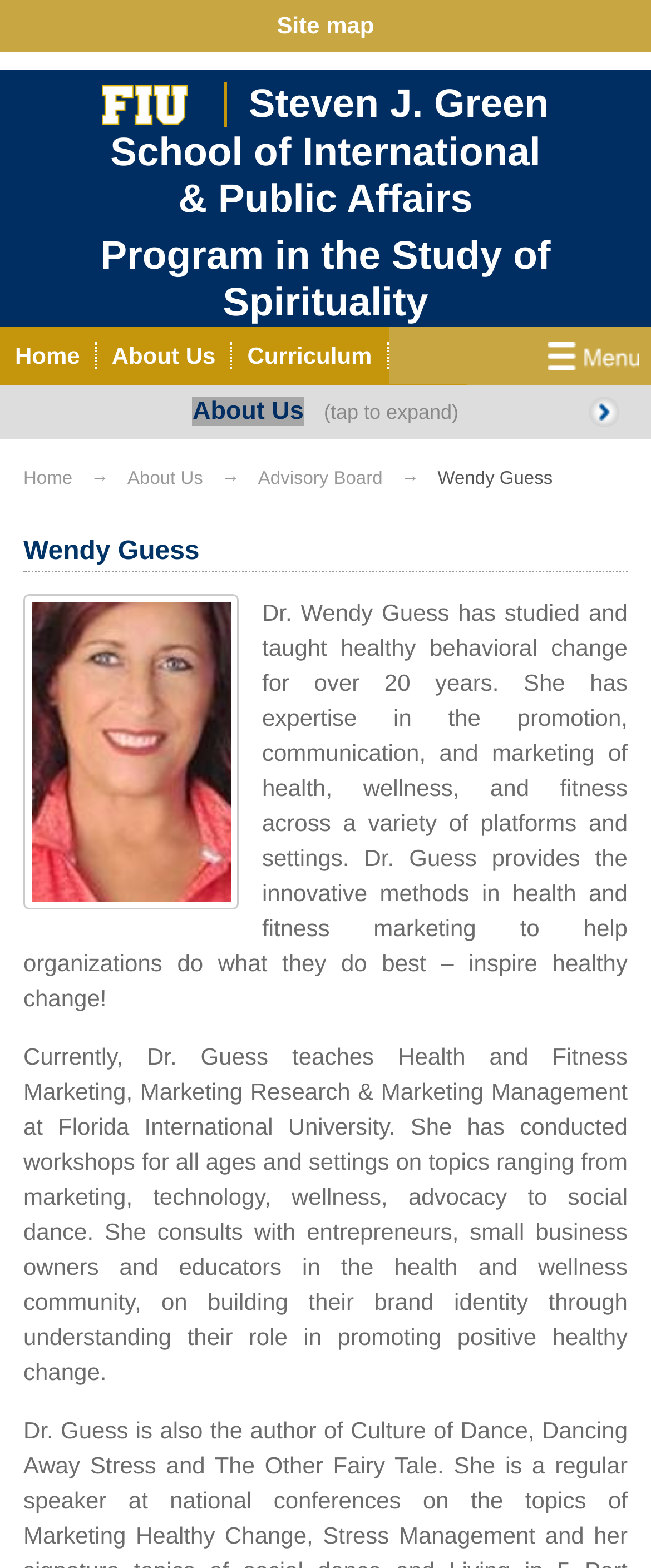Can you specify the bounding box coordinates of the area that needs to be clicked to fulfill the following instruction: "Get In Touch"?

None